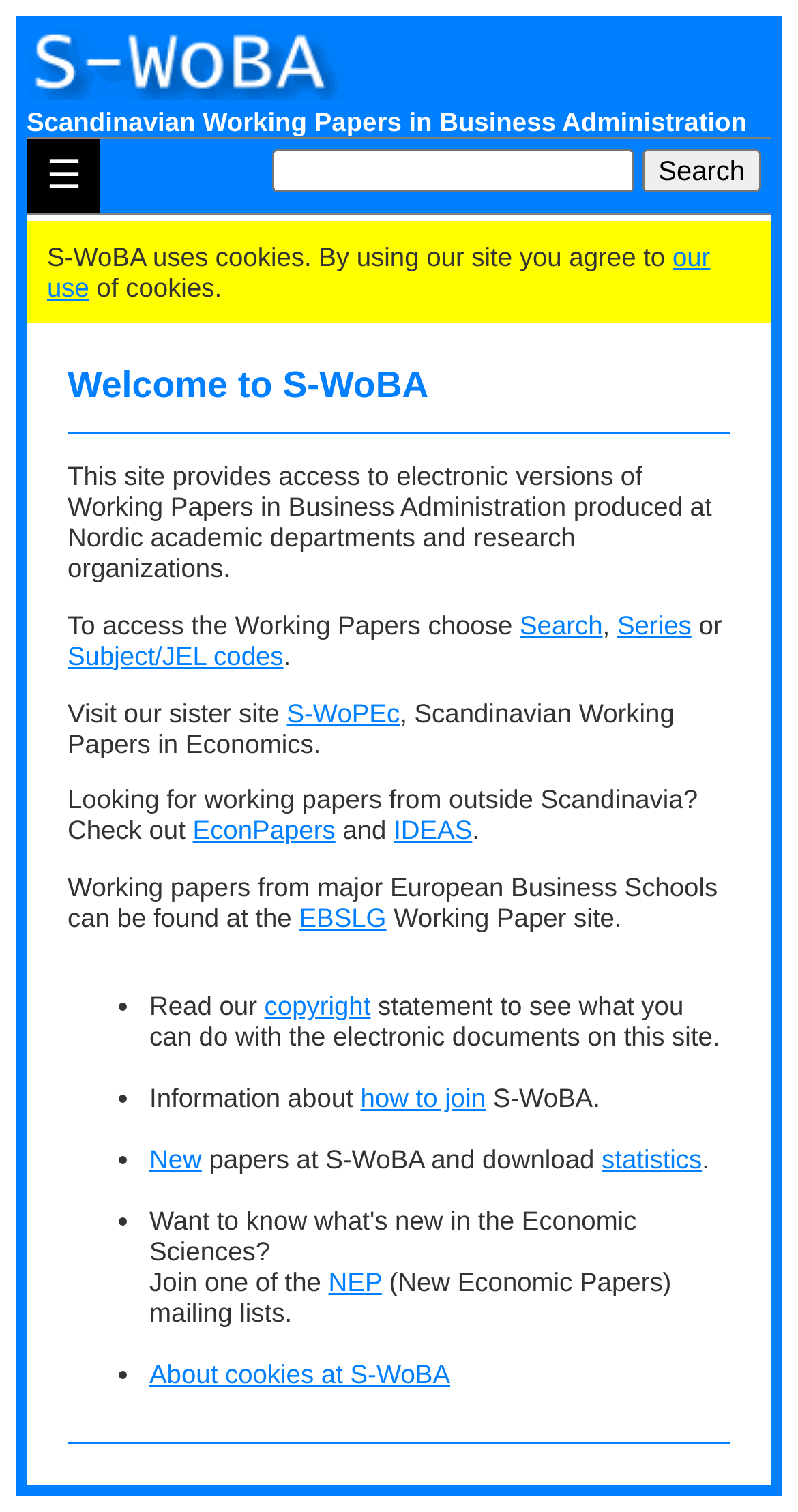Generate the text content of the main heading of the webpage.

Welcome to S-WoBA